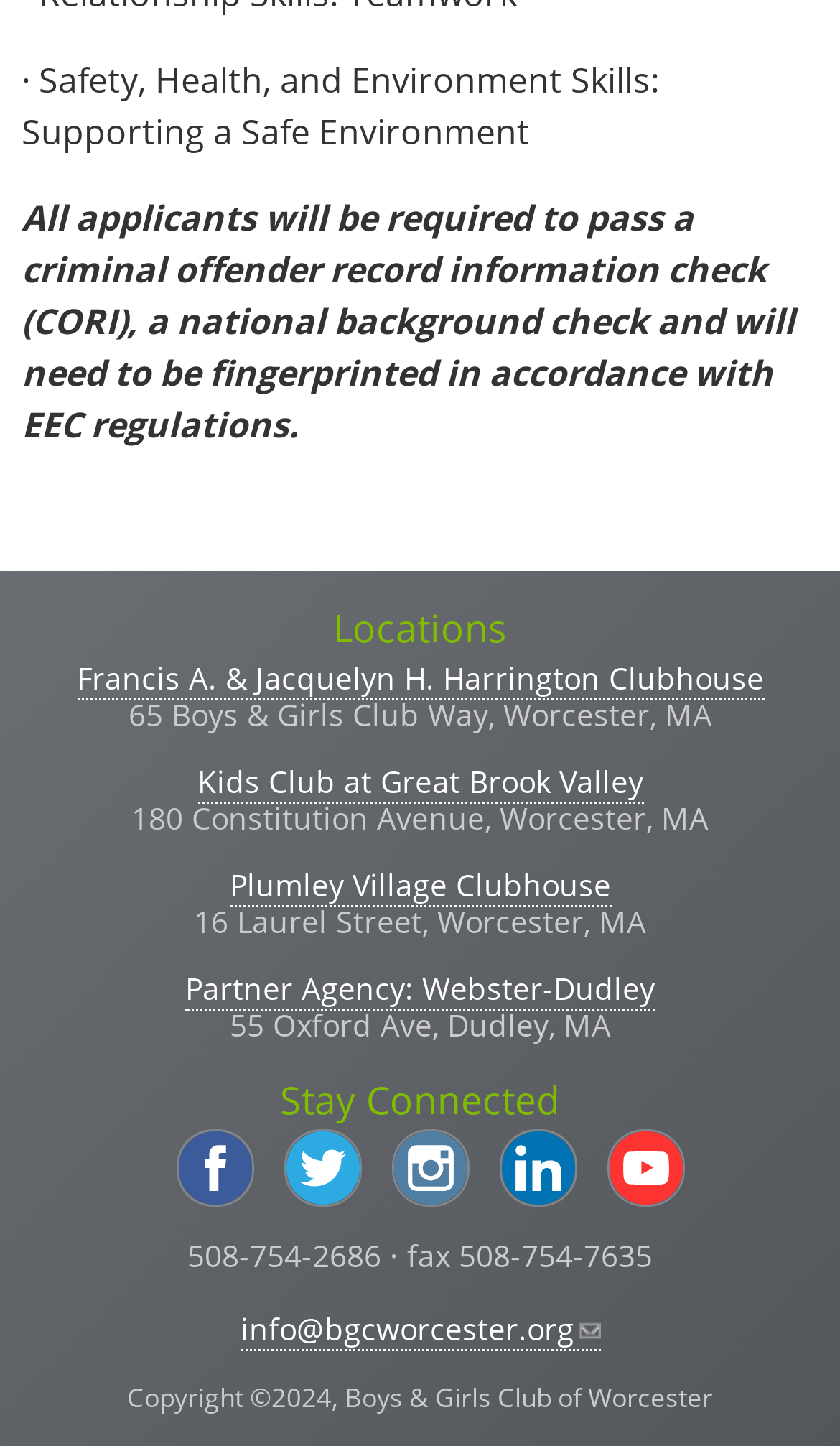From the screenshot, find the bounding box of the UI element matching this description: "Plumley Village Clubhouse". Supply the bounding box coordinates in the form [left, top, right, bottom], each a float between 0 and 1.

[0.273, 0.597, 0.727, 0.627]